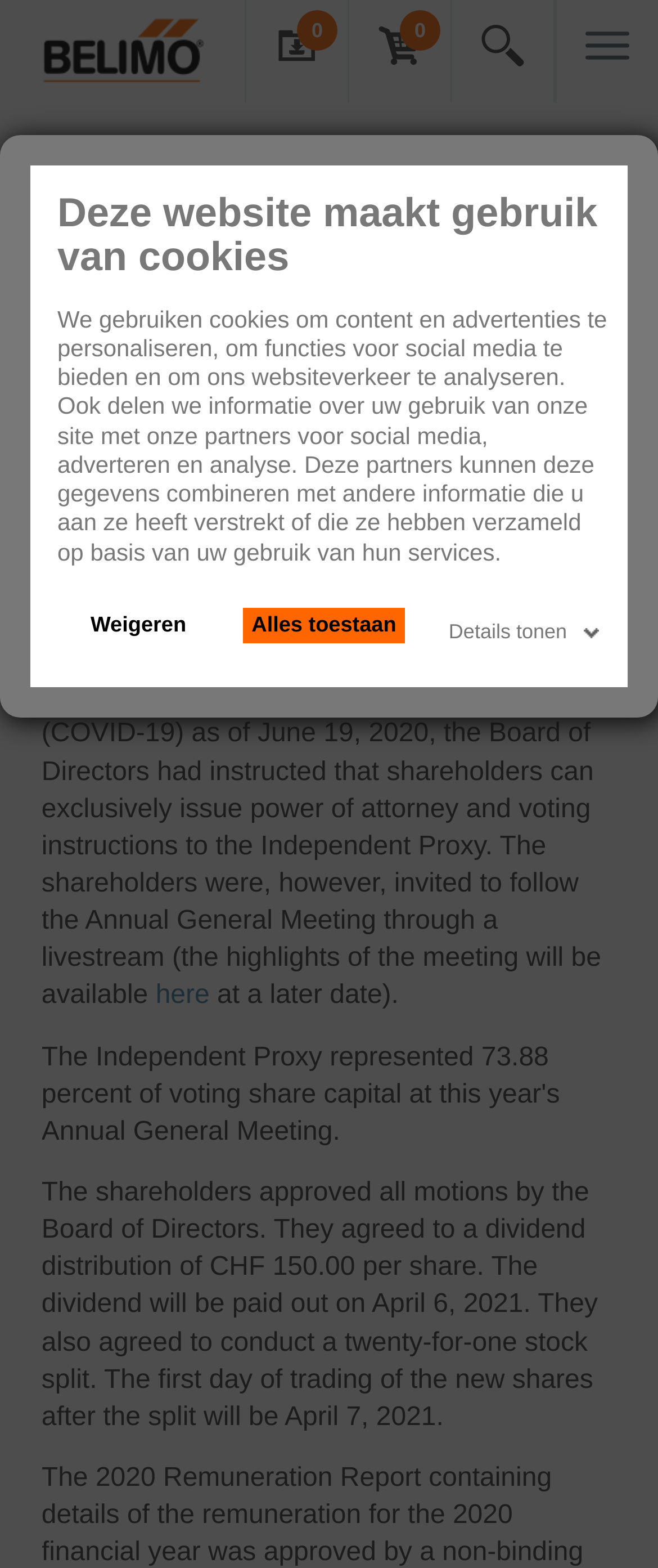Produce an elaborate caption capturing the essence of the webpage.

The webpage is about the 46th Annual General Meeting of Belimo Holding AG, which was held on March 29, 2021. At the top of the page, there is a dialog box with a heading that says "Deze website maakt gebruik van cookies" (This website uses cookies) and a paragraph explaining the use of cookies on the website. Below this dialog box, there are three links: "Weigeren" (Refuse), "Alles toestaan" (Allow all), and "Details tonen" (Show details).

On the top left of the page, there is a link to the "Home" page, accompanied by a small image. Above the main content area, there are four small images, likely representing navigation or menu items.

The main content area is divided into two sections. The top section has a heading that says "Belimo Holding AG: Annual General Meeting Approves All Motions" and a subheading that indicates the date and time of the meeting. Below this, there is a paragraph summarizing the meeting, which was held without the participation of shareholders due to COVID-19 measures. The paragraph also mentions that shareholders were invited to follow the meeting through a livestream, and a link to the highlights of the meeting is provided.

The second section of the main content area has a paragraph that reports on the decisions made during the meeting, including the approval of a dividend distribution and a stock split. The dividend will be paid out on April 6, 2021, and the stock split will take effect on April 7, 2021.